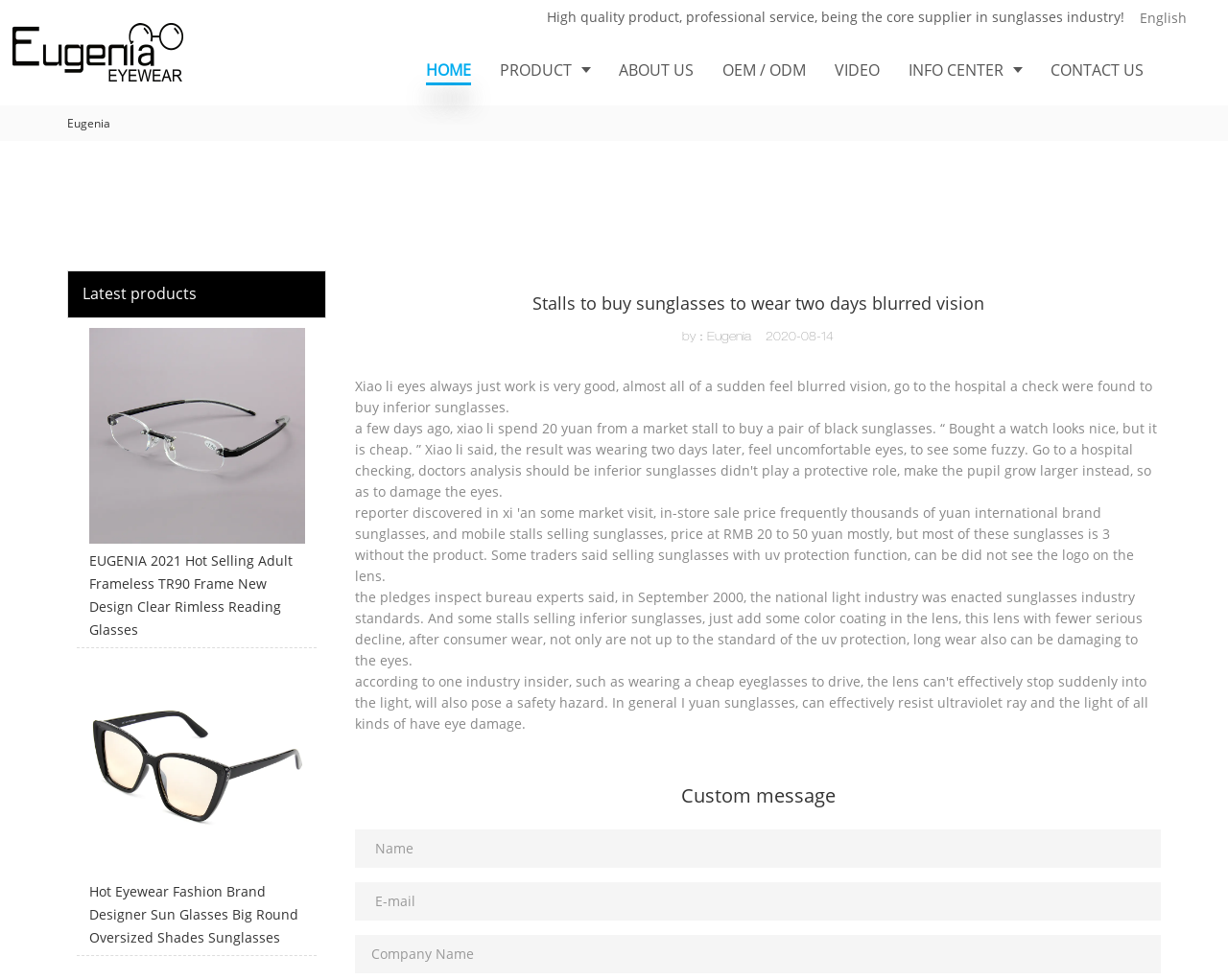Summarize the webpage comprehensively, mentioning all visible components.

The webpage appears to be an e-commerce website, specifically a sunglasses store. At the top, there is a loading indicator, followed by a promotional message highlighting the store's high-quality products and professional service. To the right of this message, there is a language selection option, currently set to English.

Below this, there is a logo and a link to the website's homepage, Eugenia-eugeniaeyewear.com. The logo is accompanied by an image. 

The main navigation menu is located below, featuring links to various sections of the website, including HOME, PRODUCT, ABOUT US, OEM / ODM, VIDEO, INFO CENTER, and CONTACT US.

On the left side, there is a section showcasing the latest products, with two featured items: EUGENIA 2021 Hot Selling Adult Frameless TR90 Frame New Design Clear Rimless Reading Glasses and Hot Eyewear Fashion Brand Designer Sun Glasses Big Round Oversized Shades Sunglasses. Each product has an accompanying image.

To the right of the latest products section, there is an article titled "Stalls to buy sunglasses to wear two days blurred vision". The article discusses the importance of buying high-quality sunglasses, citing an expert's warning about the dangers of inferior sunglasses. The article is attributed to Eugenia and dated August 14, 2020.

At the bottom of the page, there is a custom message and a contact form with fields for name, email, and company name.